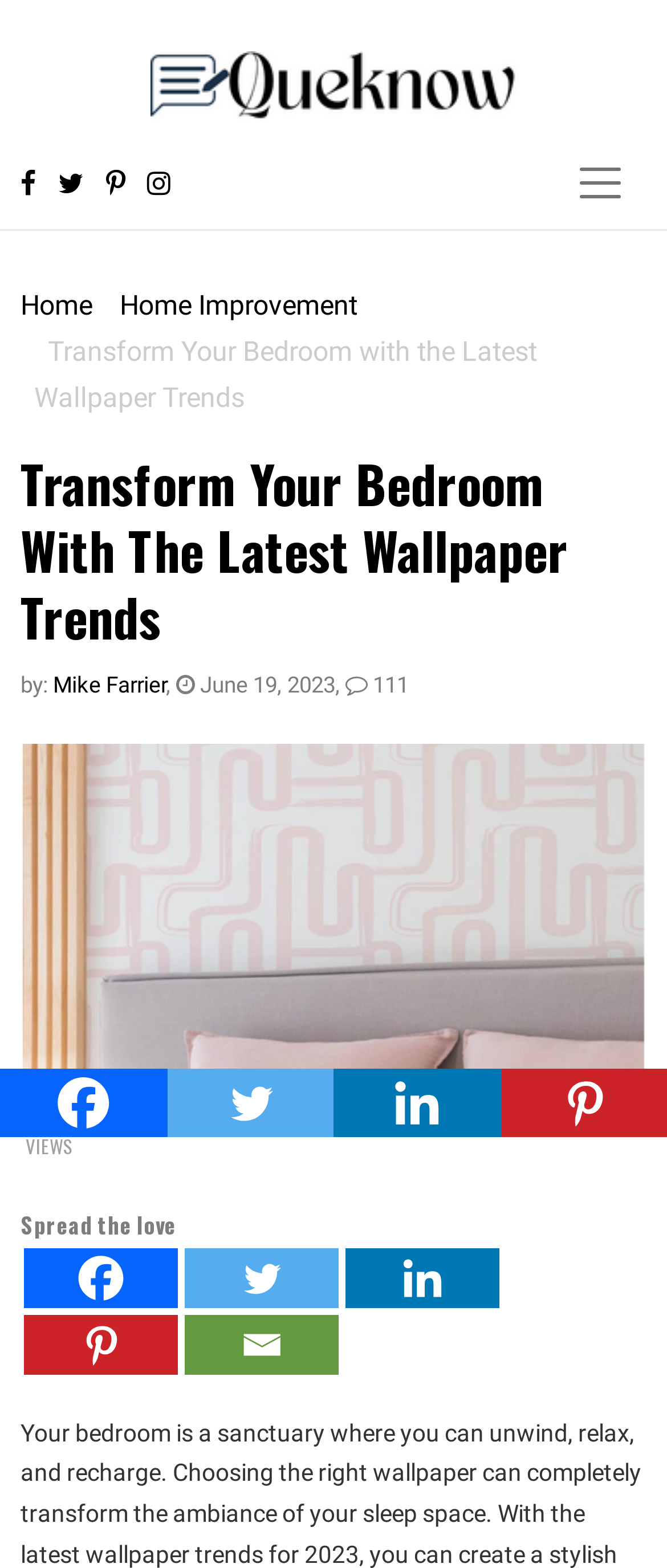Kindly determine the bounding box coordinates for the area that needs to be clicked to execute this instruction: "Go to Home".

[0.031, 0.184, 0.138, 0.205]